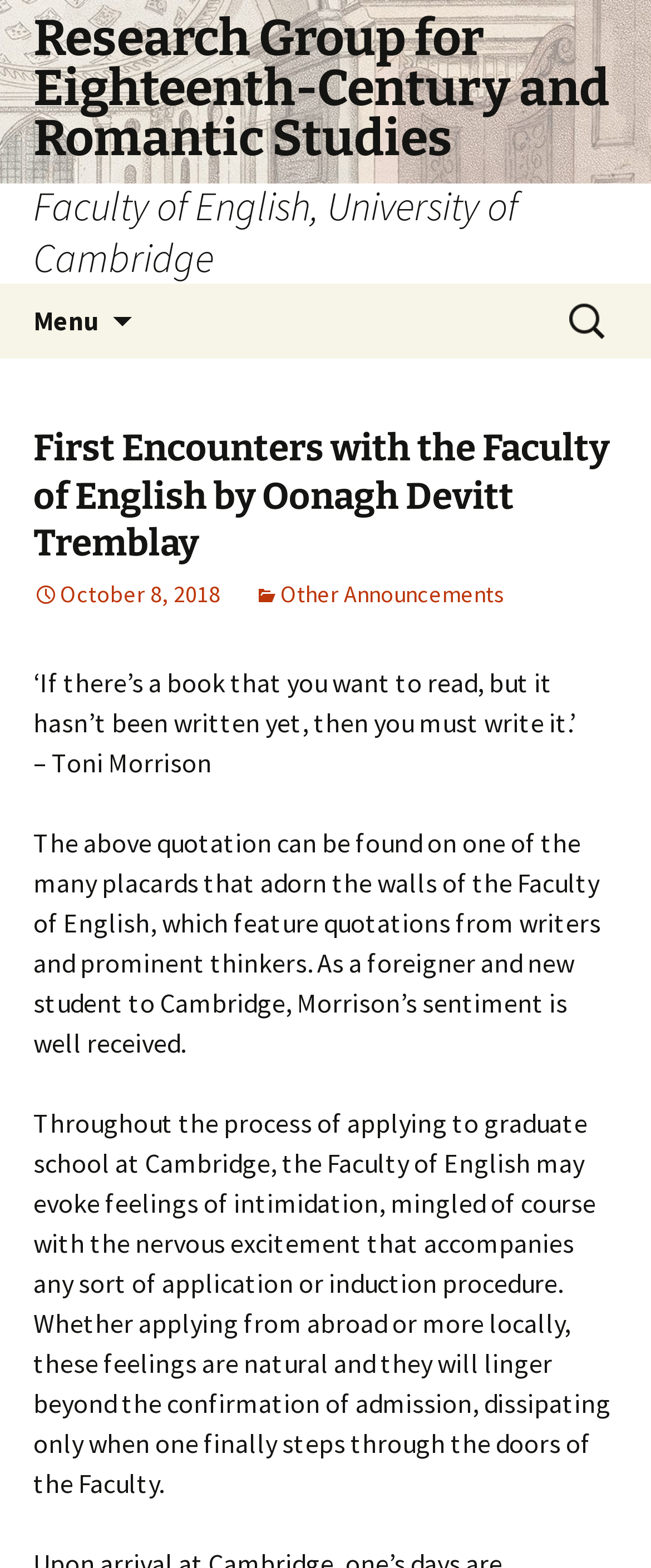Locate the bounding box of the UI element defined by this description: "Menu". The coordinates should be given as four float numbers between 0 and 1, formatted as [left, top, right, bottom].

[0.0, 0.181, 0.203, 0.229]